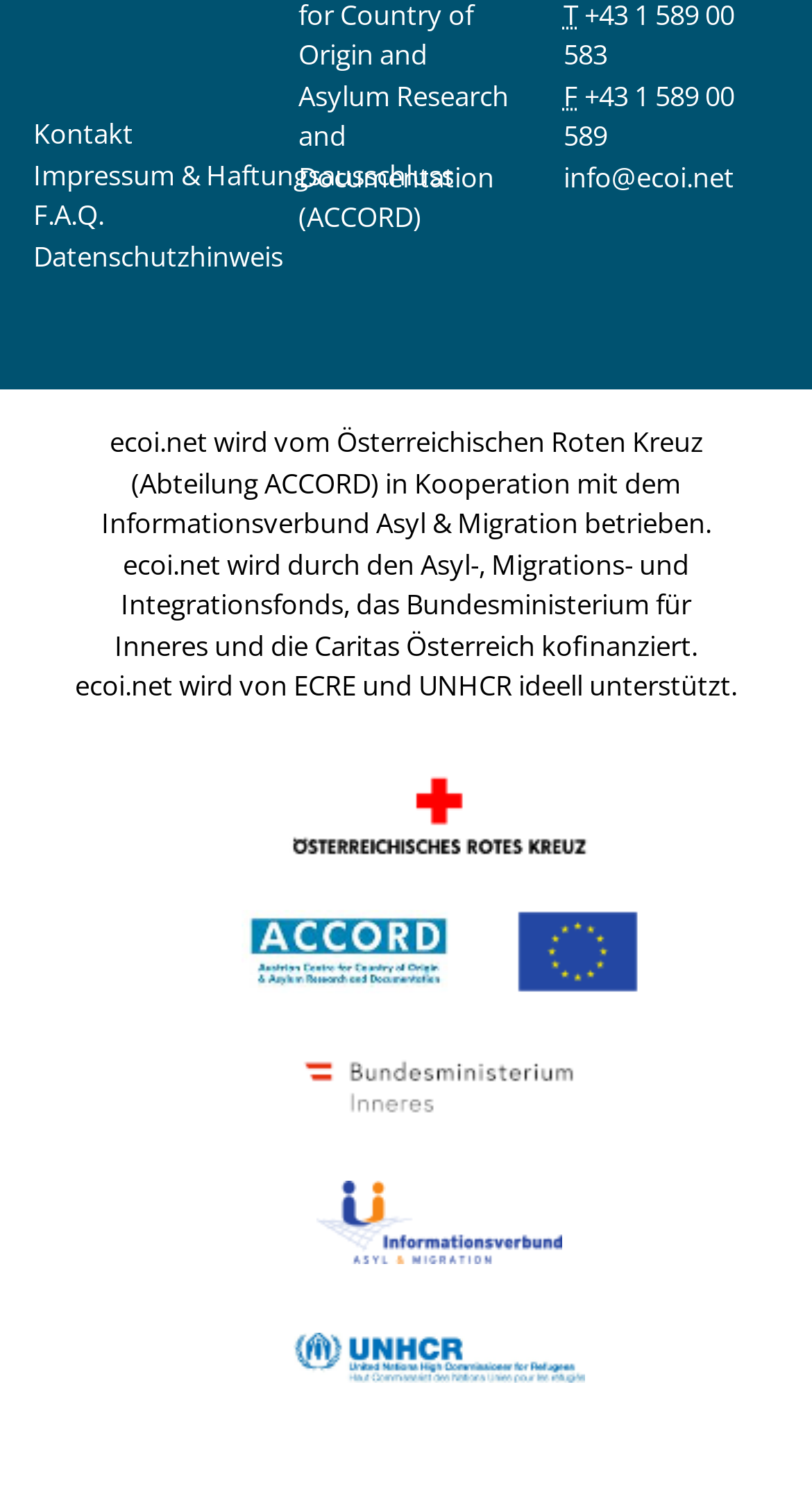Can you find the bounding box coordinates for the element that needs to be clicked to execute this instruction: "view Datenschutzhinweis"? The coordinates should be given as four float numbers between 0 and 1, i.e., [left, top, right, bottom].

[0.041, 0.159, 0.349, 0.184]